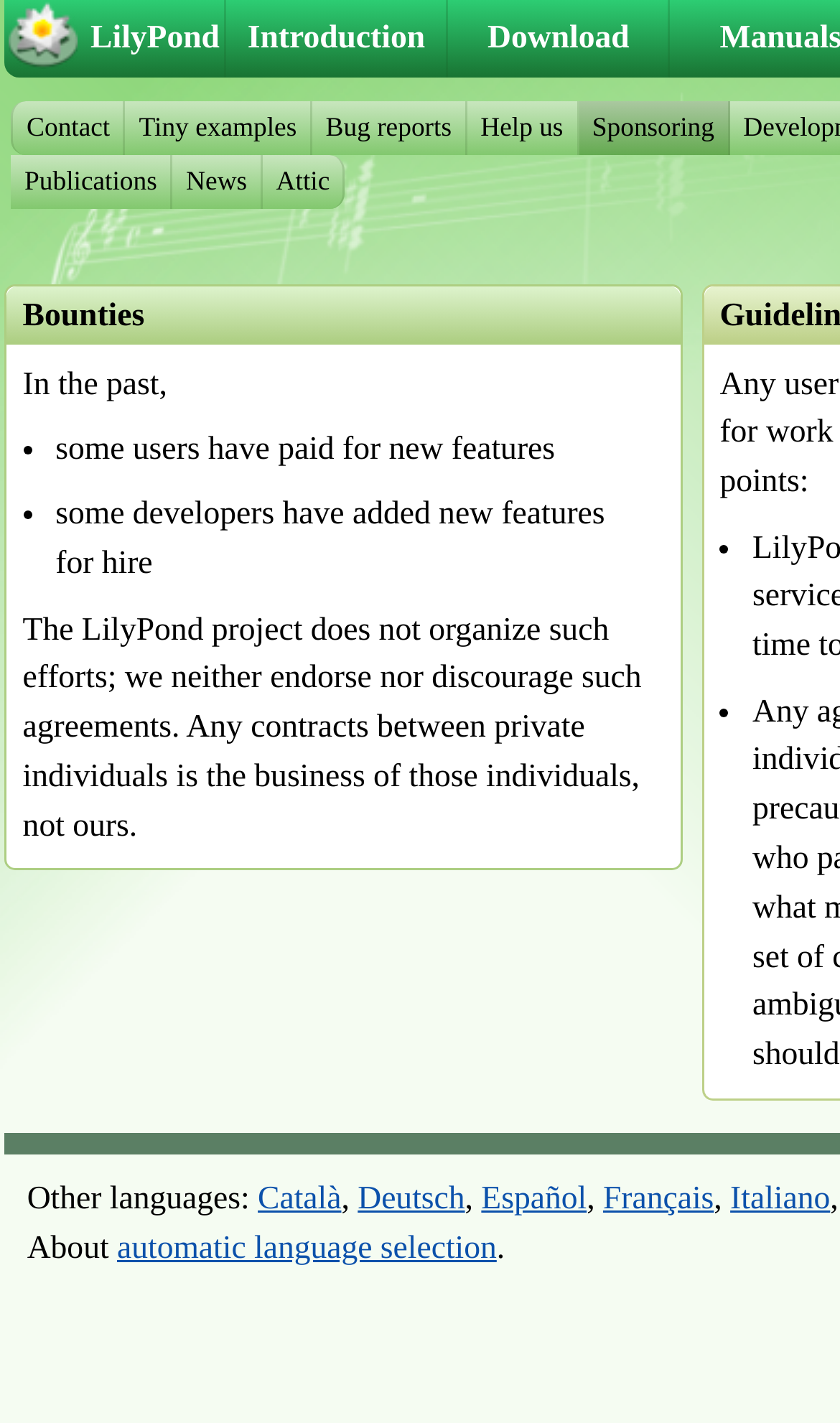What is the relationship between the LilyPond project and private contracts?
Relying on the image, give a concise answer in one word or a brief phrase.

No endorsement or discouragement